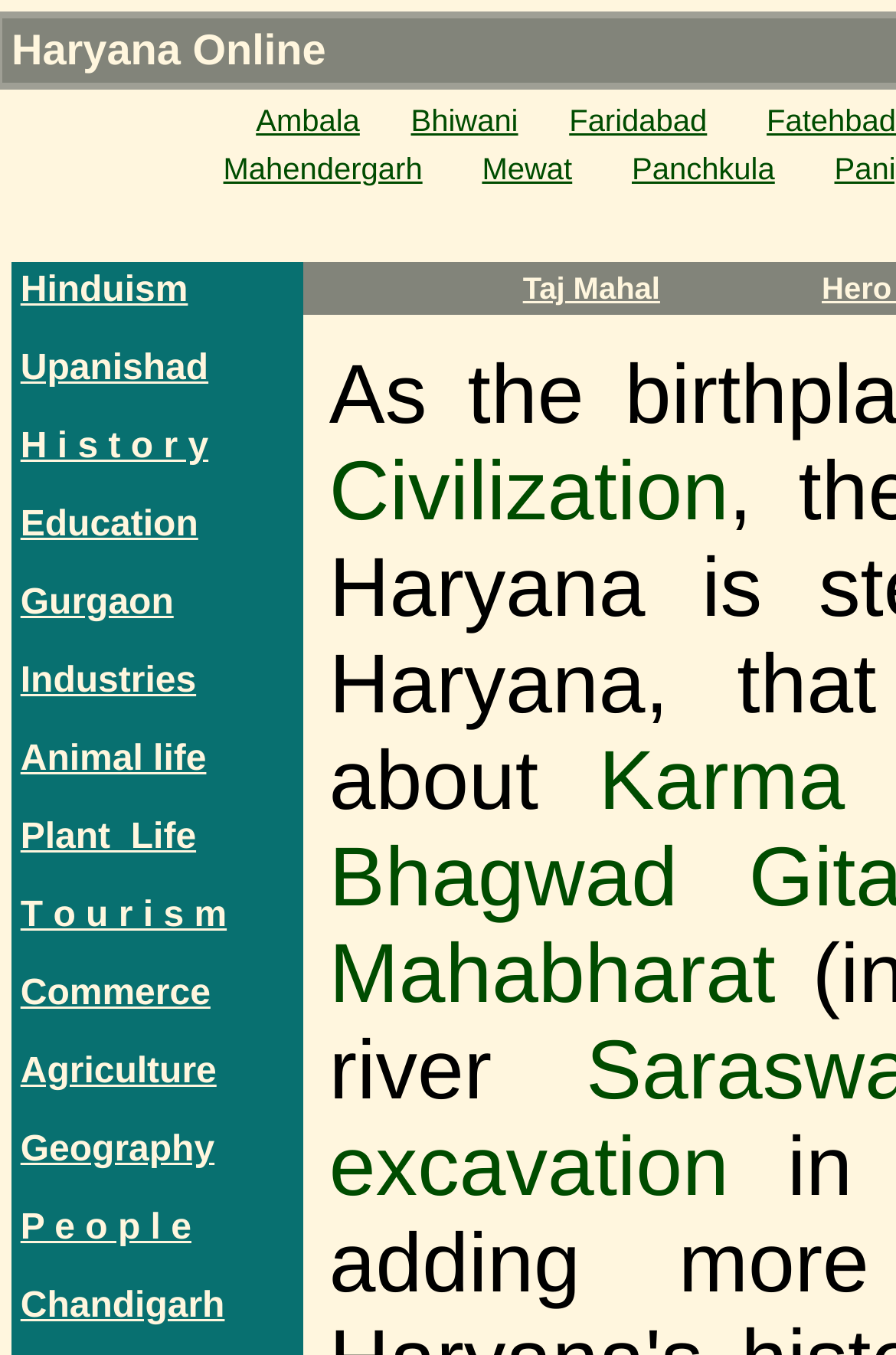Locate the bounding box coordinates of the UI element described by: "Panchkula". The bounding box coordinates should consist of four float numbers between 0 and 1, i.e., [left, top, right, bottom].

[0.705, 0.112, 0.865, 0.137]